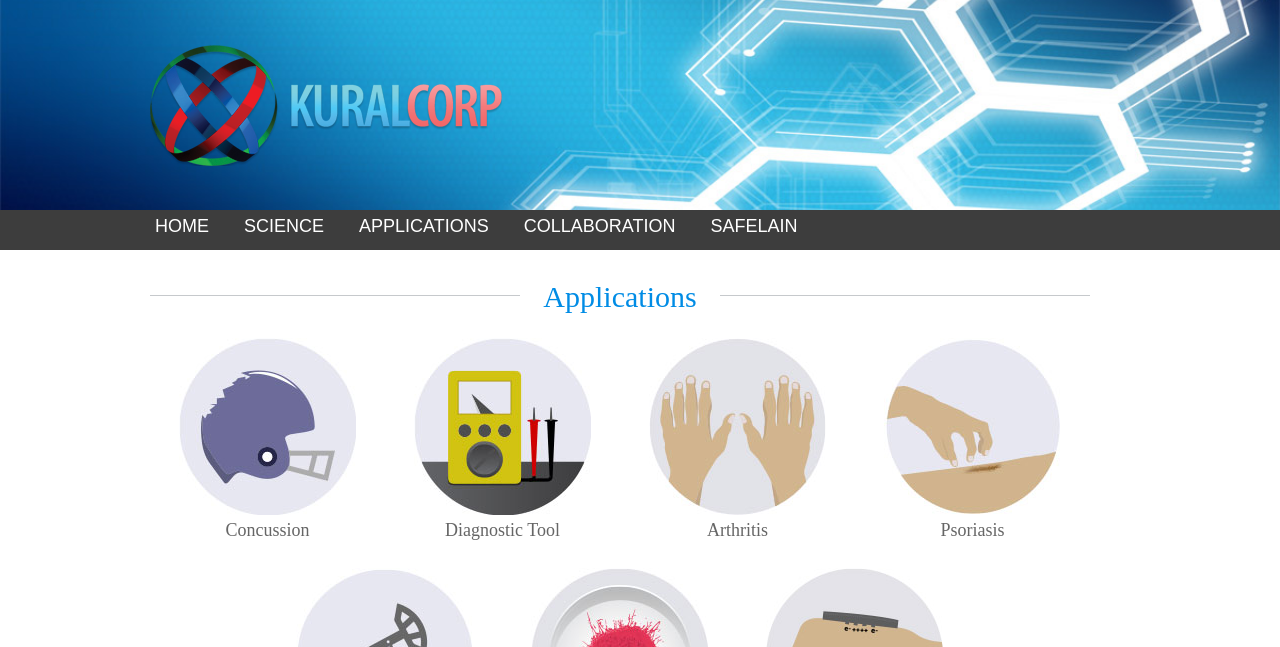Please specify the bounding box coordinates in the format (top-left x, top-left y, bottom-right x, bottom-right y), with all values as floating point numbers between 0 and 1. Identify the bounding box of the UI element described by: alt="Psoriasis"

[0.691, 0.771, 0.829, 0.802]